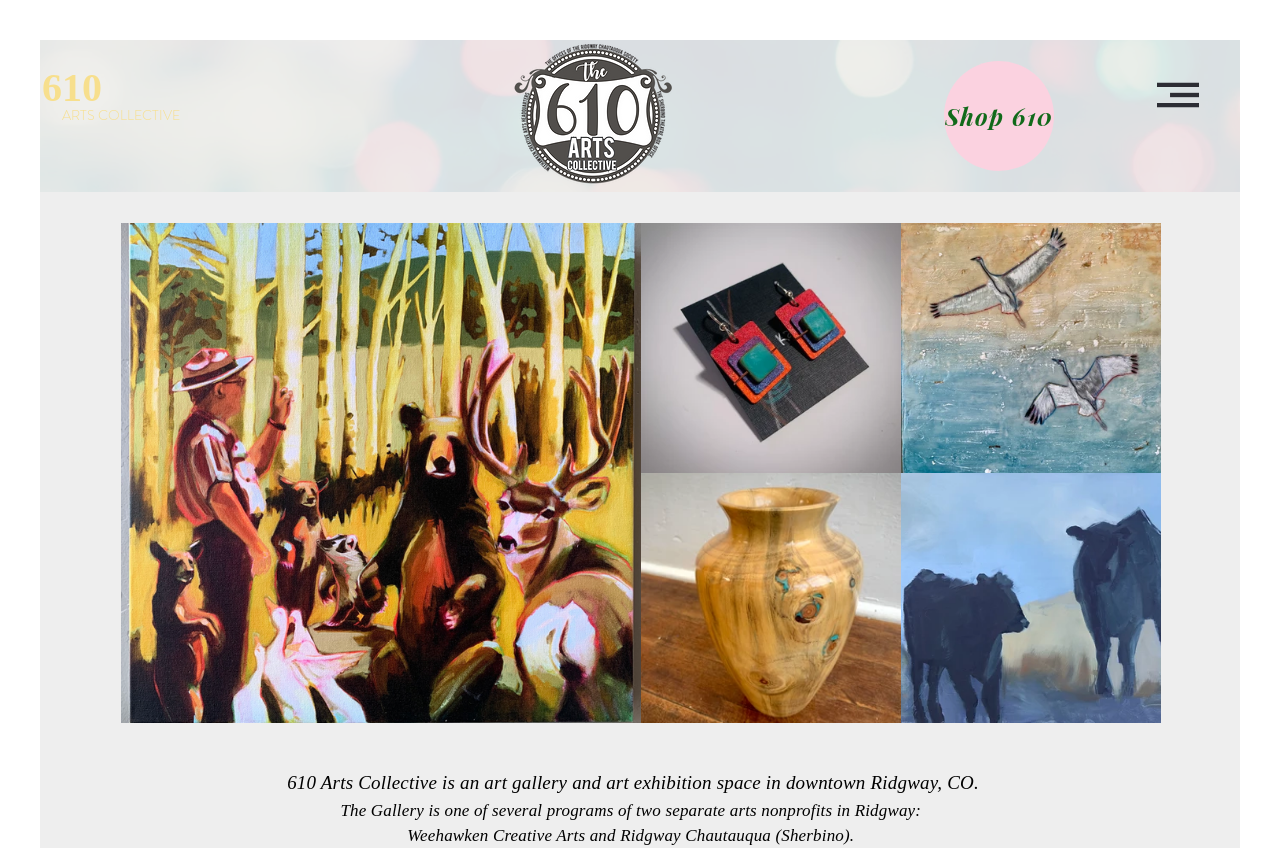What is the purpose of the button on the top-right corner?
Provide a concise answer using a single word or phrase based on the image.

Unknown